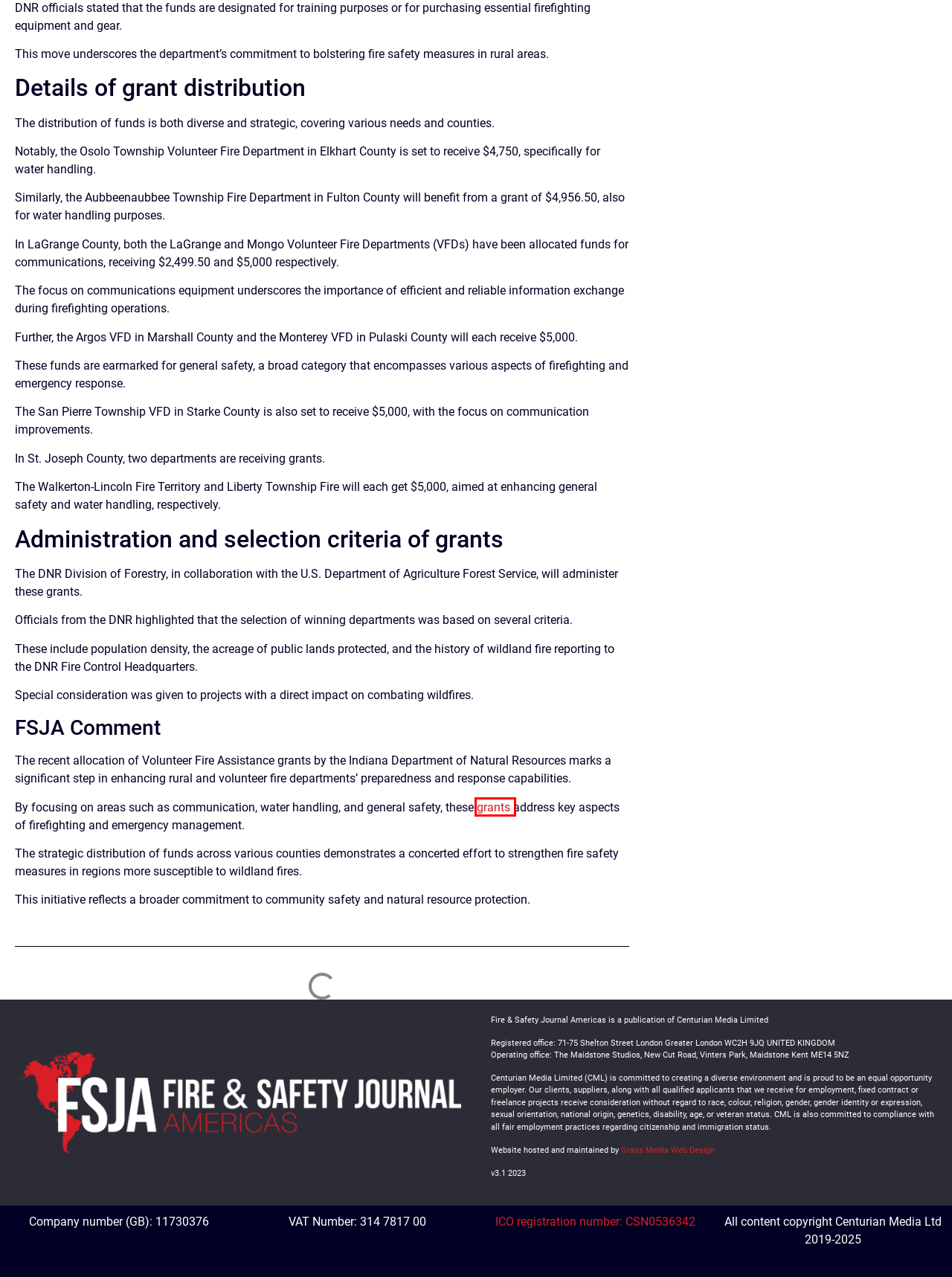You are given a screenshot of a webpage with a red bounding box around an element. Choose the most fitting webpage description for the page that appears after clicking the element within the red bounding box. Here are the candidates:
A. The importance of good grant reporting | Fire & Safety Journal Americas
B. Information Commissioner's Office (ICO)
C. DNR awards grants to local rural and volunteer fire departments
D. Americas Fire and Safety Events | Fire & Safety Journal Americas
E. Fire & Safety Journal Americas
F. Grants and Funding Archives | Fire & Safety Journal Americas
G. FSJA Media Information | Fire & Safety Journal Americas
H. Contact Us | Fire & Safety Journal Americas

A